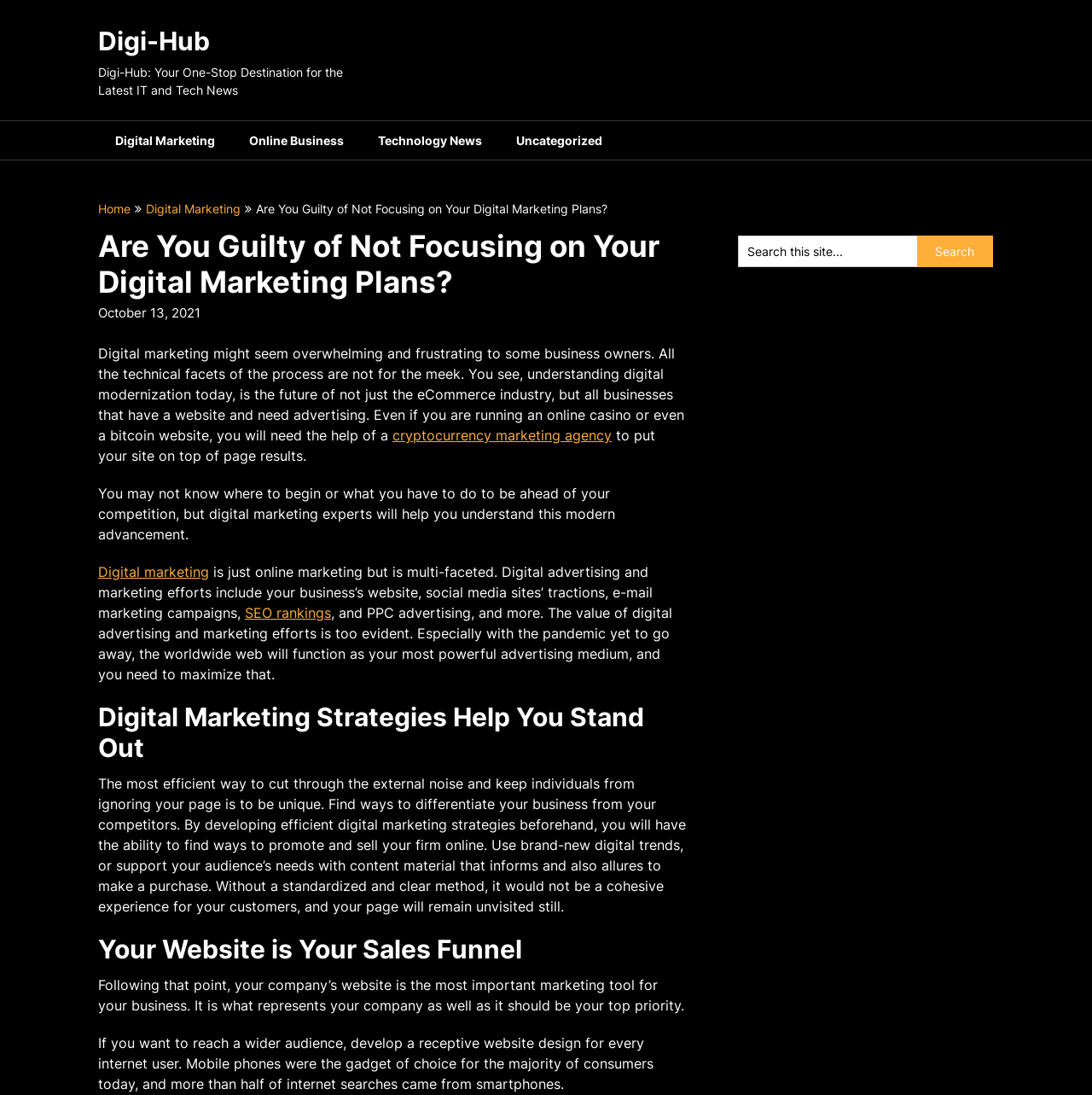What are the main categories of the website?
Based on the image, give a concise answer in the form of a single word or short phrase.

Digital Marketing, Online Business, Technology News, Uncategorized